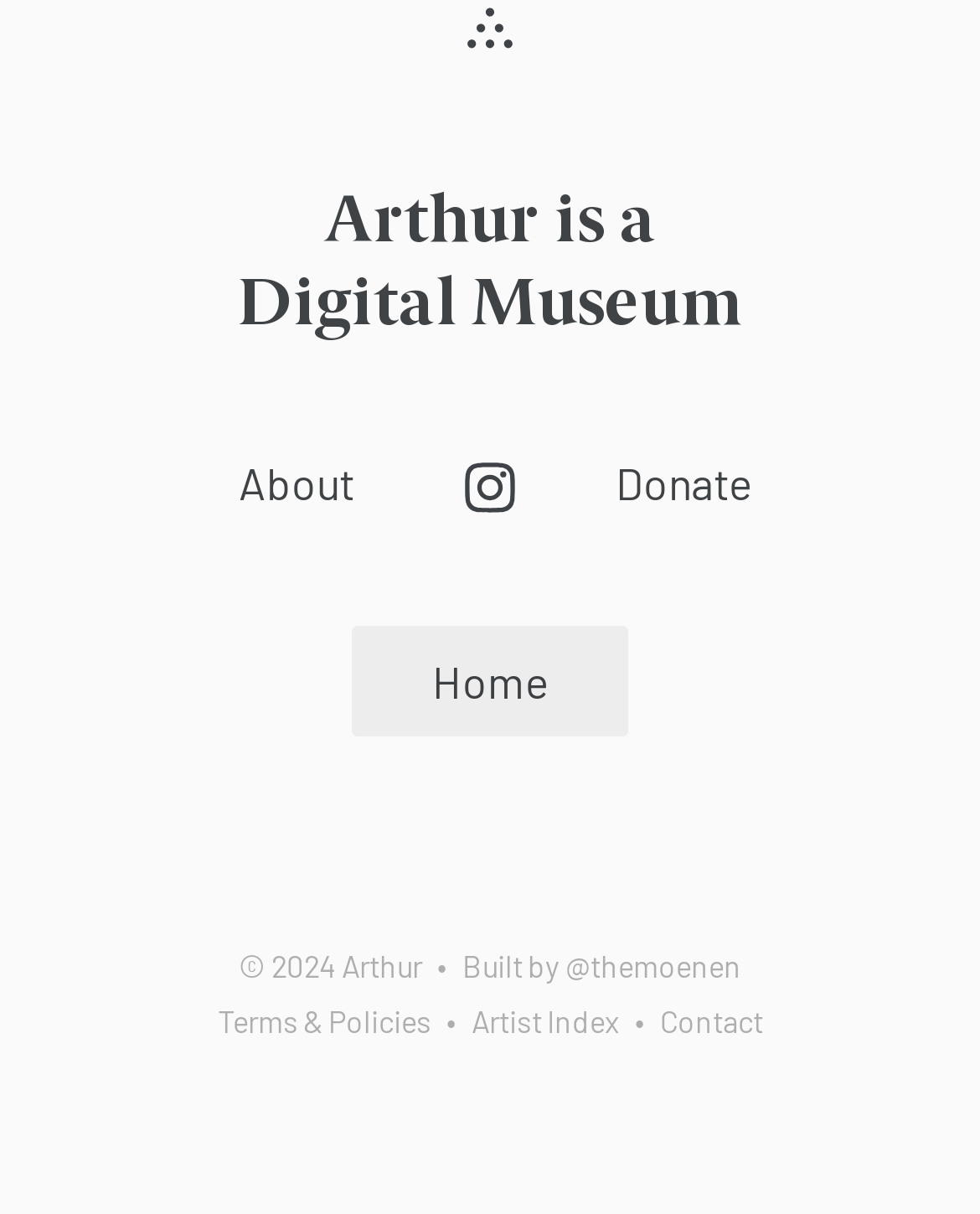Identify the bounding box coordinates for the element that needs to be clicked to fulfill this instruction: "Click on the 'Contact' link". Provide the coordinates in the format of four float numbers between 0 and 1: [left, top, right, bottom].

[0.673, 0.826, 0.778, 0.855]